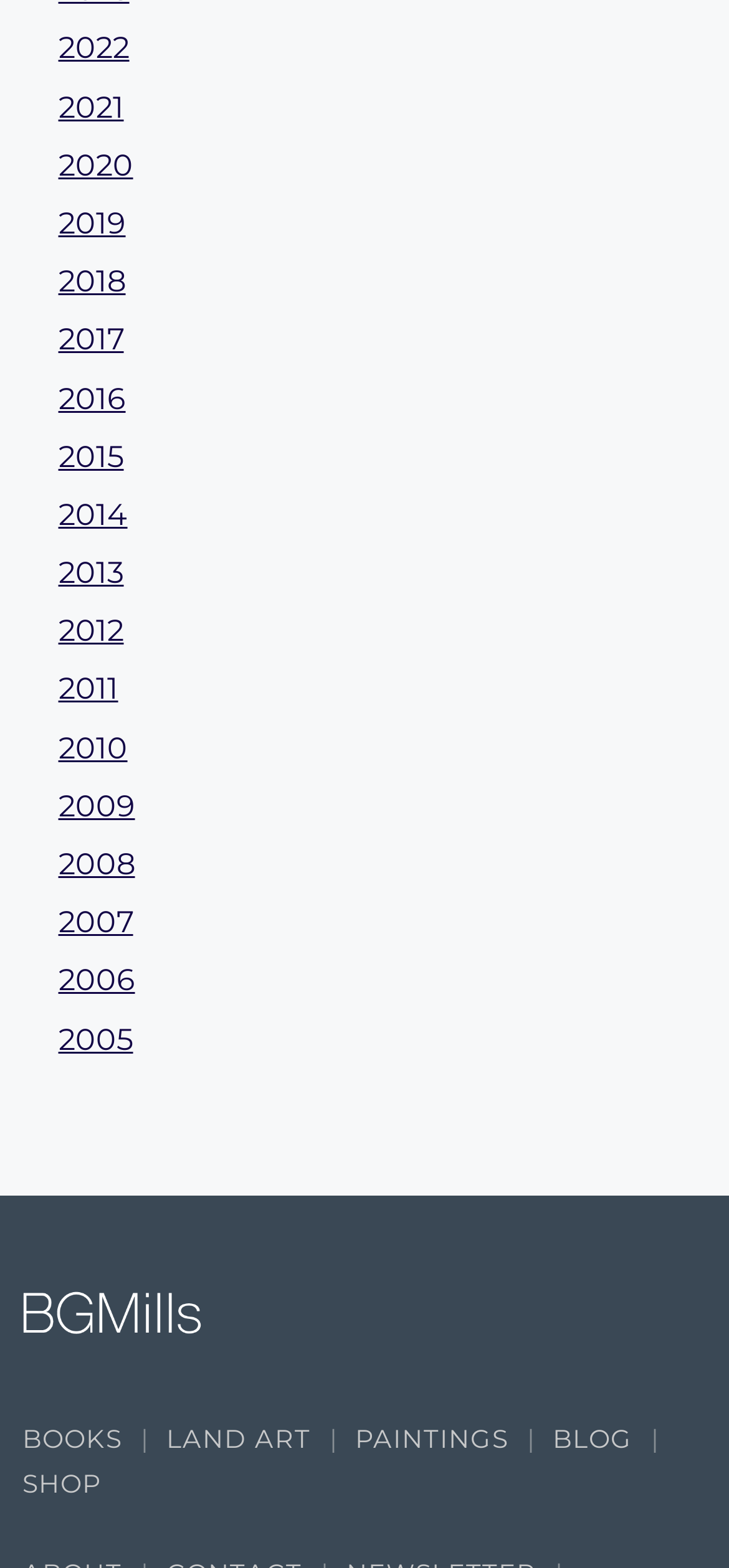What is the name of the person associated with the image?
Give a detailed explanation using the information visible in the image.

I found an image with a link that has the text 'Bridgette Guerzon Mills', which suggests that the image is associated with this person.